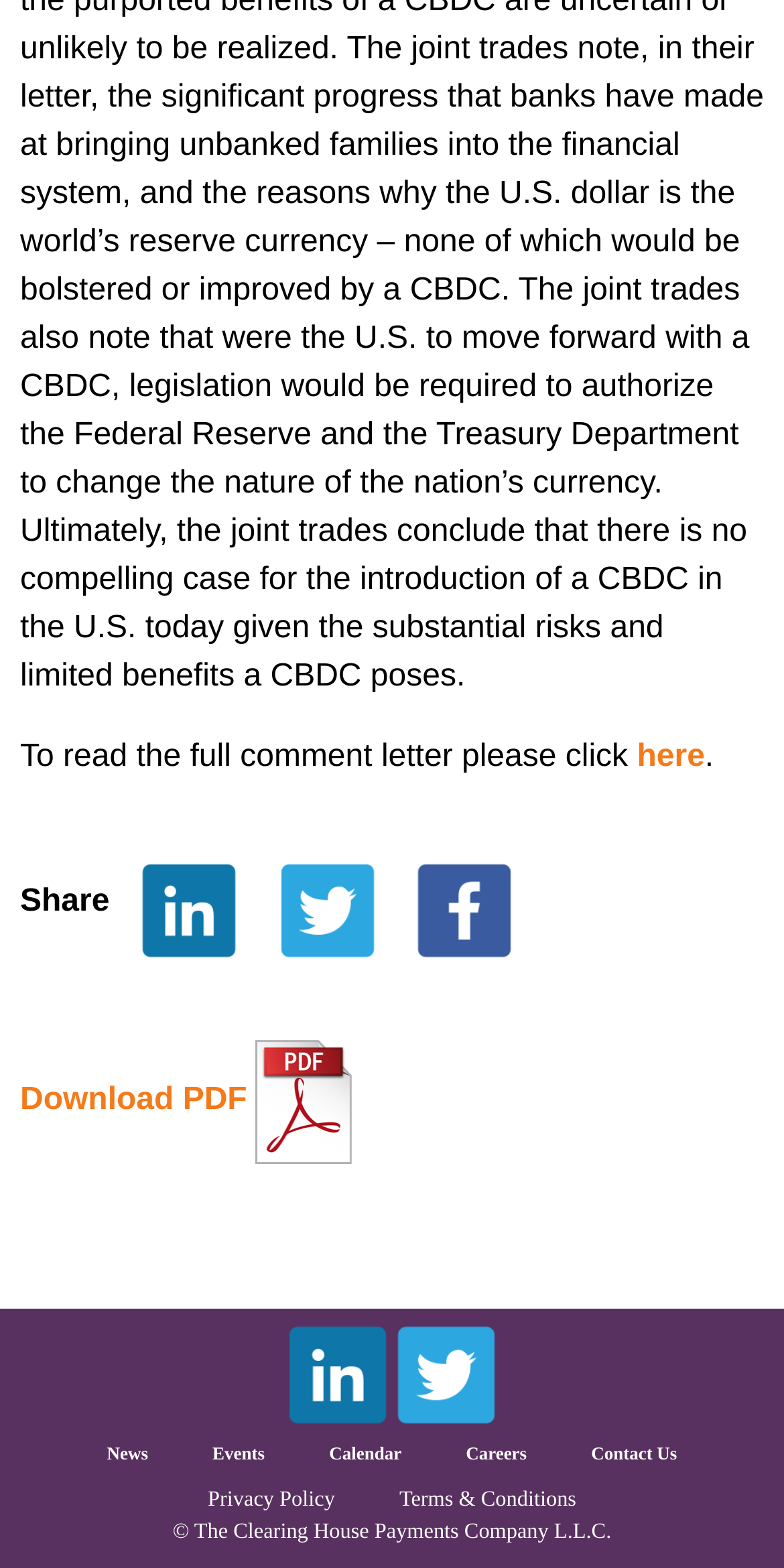Pinpoint the bounding box coordinates of the clickable area necessary to execute the following instruction: "contact us". The coordinates should be given as four float numbers between 0 and 1, namely [left, top, right, bottom].

None